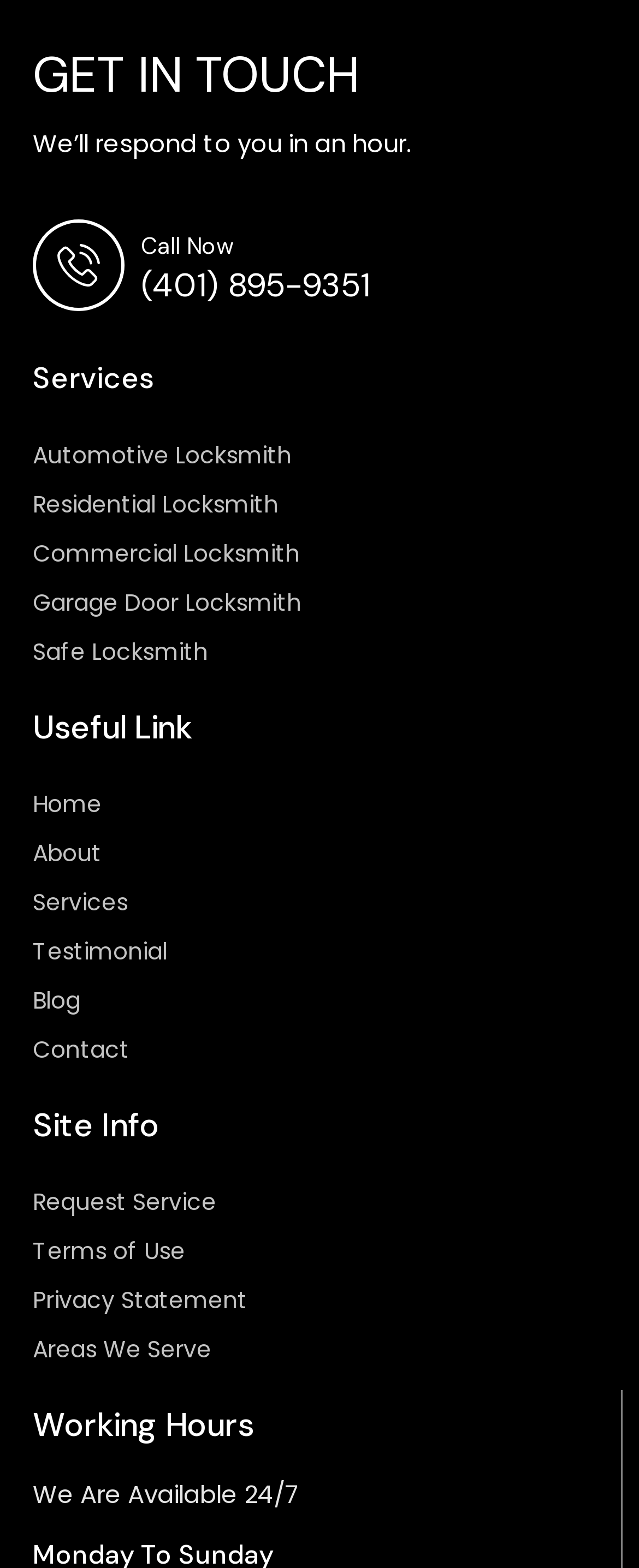What services are offered?
Refer to the image and provide a thorough answer to the question.

I found the services offered by looking at the links under the 'Services' header. The services listed are 'Automotive Locksmith', 'Residential Locksmith', 'Commercial Locksmith', 'Garage Door Locksmith', and 'Safe Locksmith'.